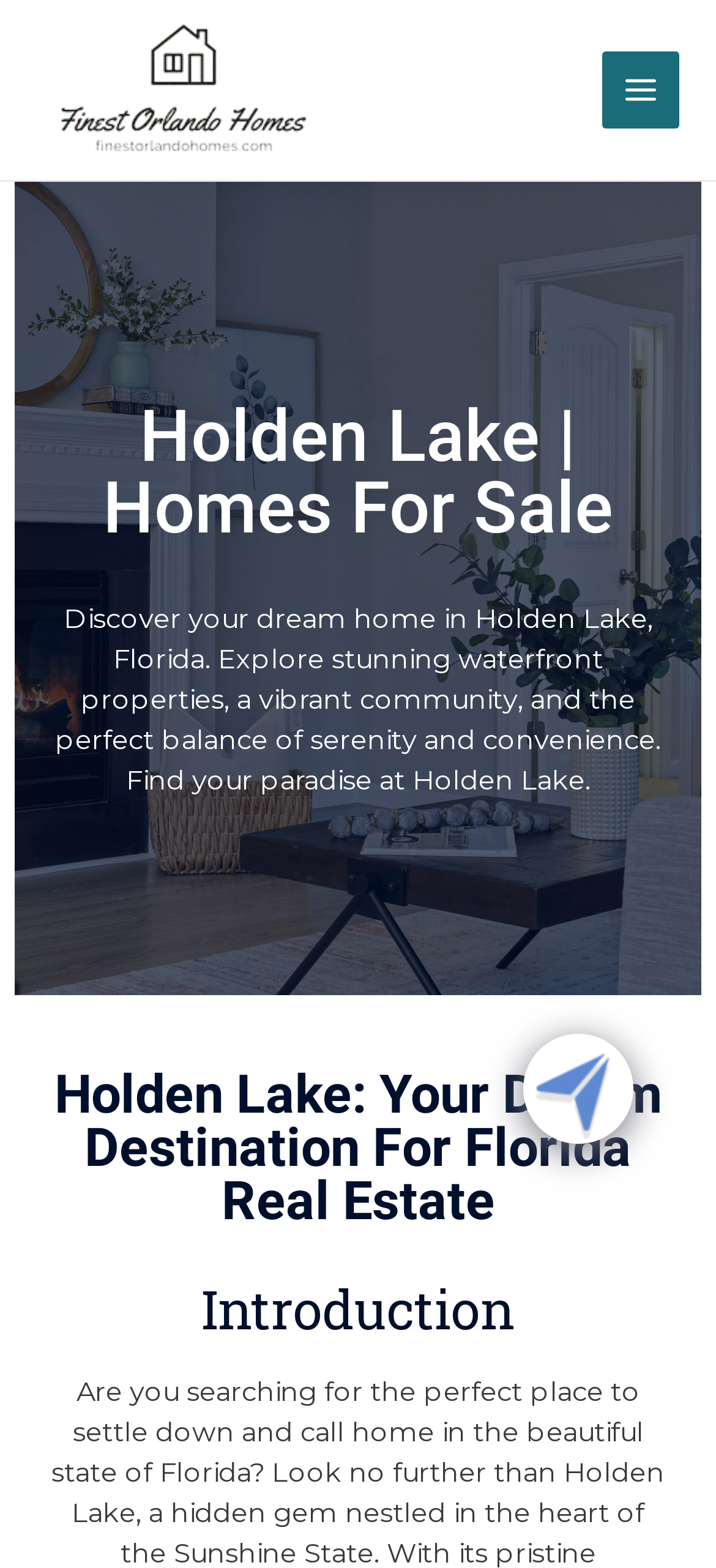Find the bounding box coordinates for the HTML element specified by: "alt="Finest Orlando Homes"".

[0.051, 0.046, 0.462, 0.067]